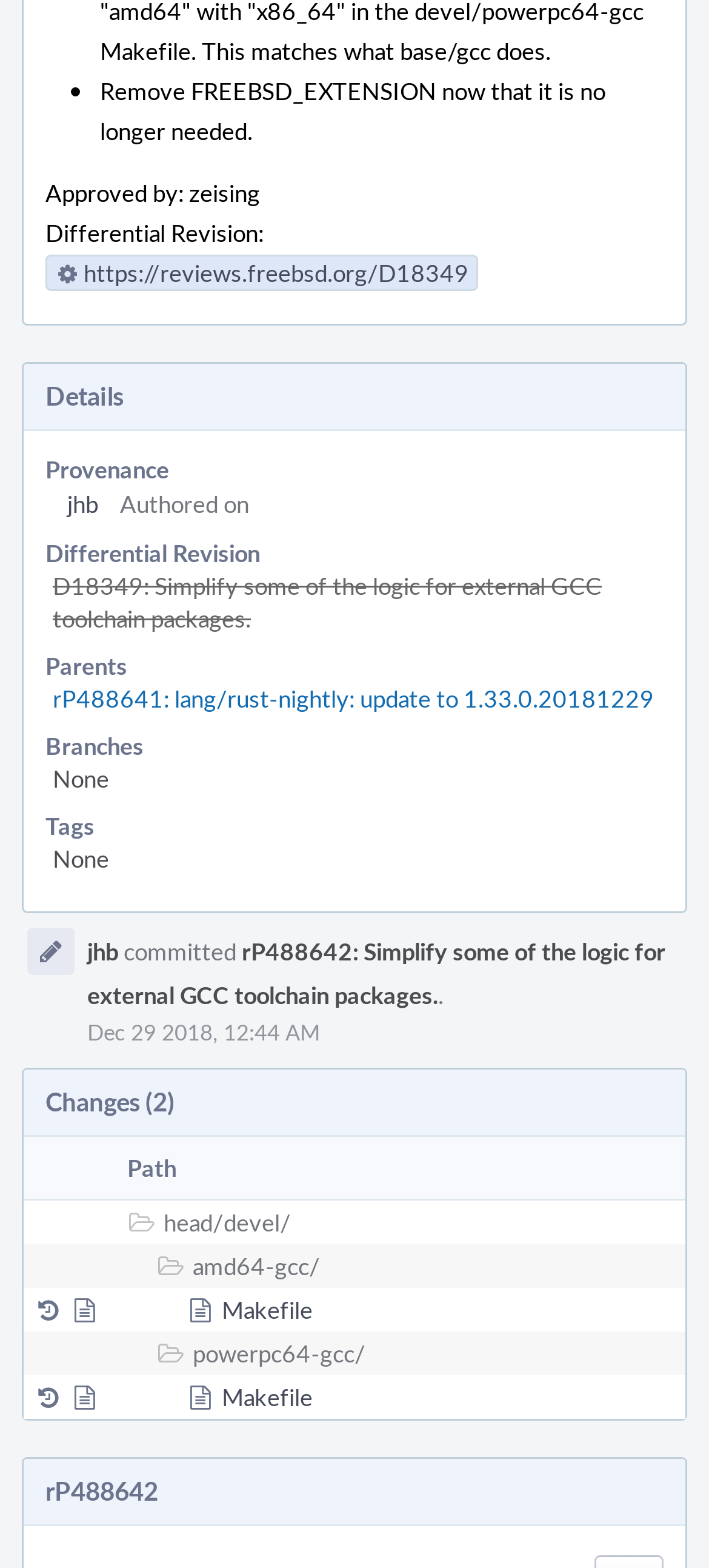Please locate the bounding box coordinates for the element that should be clicked to achieve the following instruction: "Go to jhb's profile". Ensure the coordinates are given as four float numbers between 0 and 1, i.e., [left, top, right, bottom].

[0.095, 0.31, 0.138, 0.331]